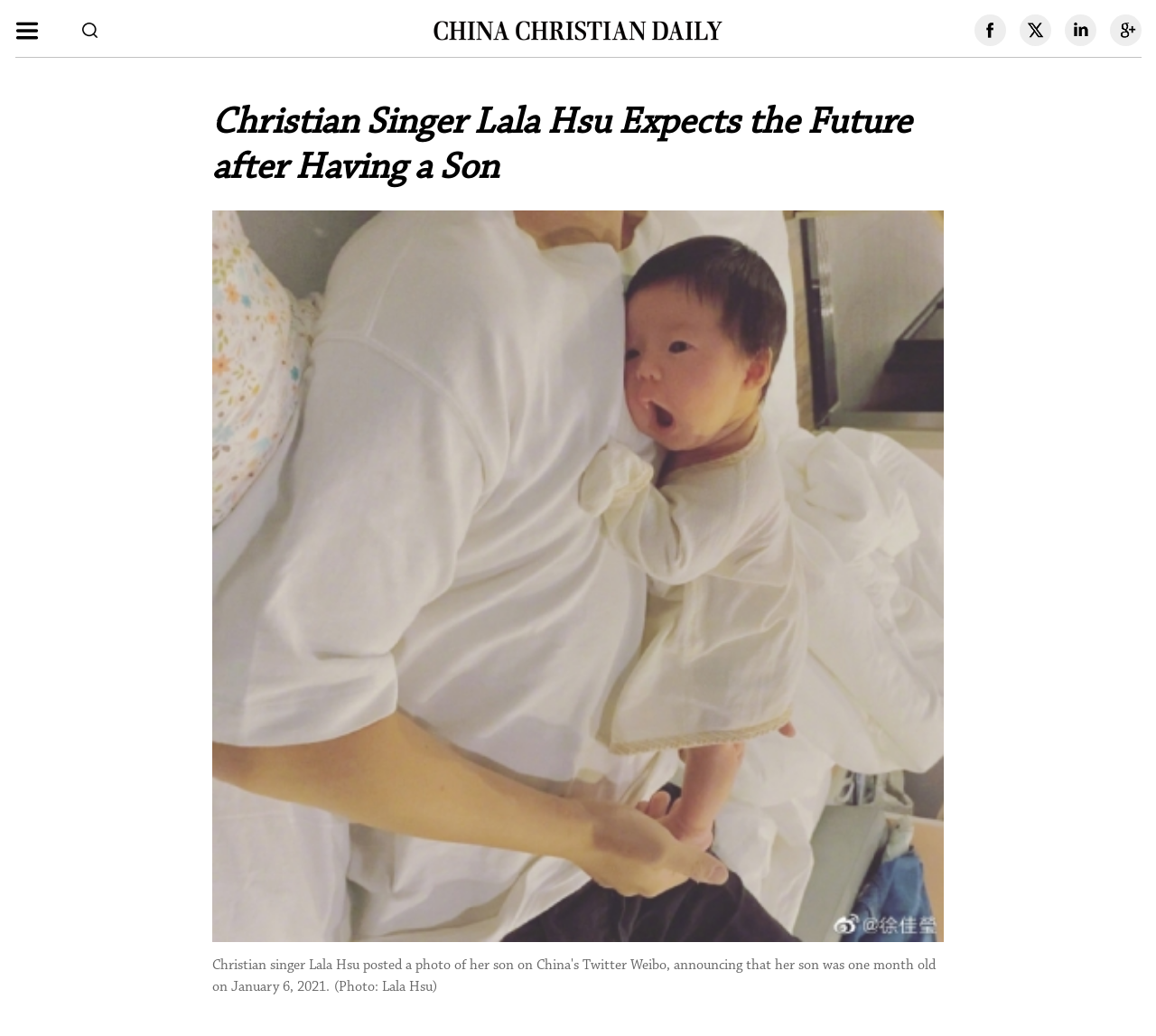Give a detailed account of the webpage, highlighting key information.

The webpage is about Christian singer Lala Hsu announcing the birth of her son on China's Twitter Weibo. At the top of the page, there are five links aligned horizontally, taking up about half of the page's width. Below these links, there is a header section that spans the entire width of the page, containing a heading that reads "Christian Singer Lala Hsu Expects the Future after Having a Son". 

Below the header, there is a large figure that occupies most of the page's width, containing an image of Lala Hsu's son. The image is accompanied by a caption that describes the photo, stating that Lala Hsu posted the photo on Weibo, announcing her son's one-month birthday on January 6, 2021. The caption also credits the photo to Lala Hsu.